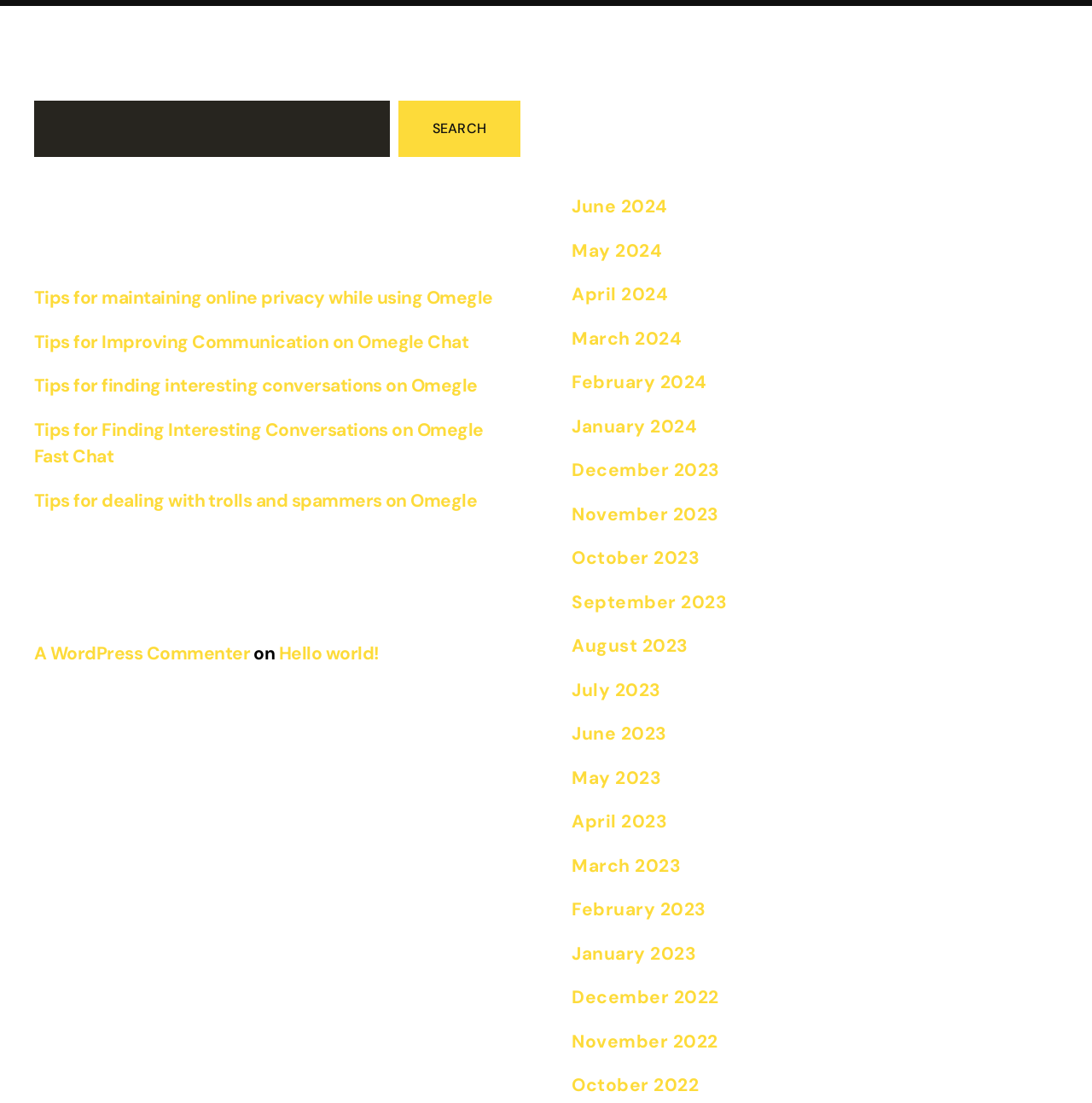Please find the bounding box for the UI element described by: "Search".

[0.364, 0.091, 0.477, 0.142]